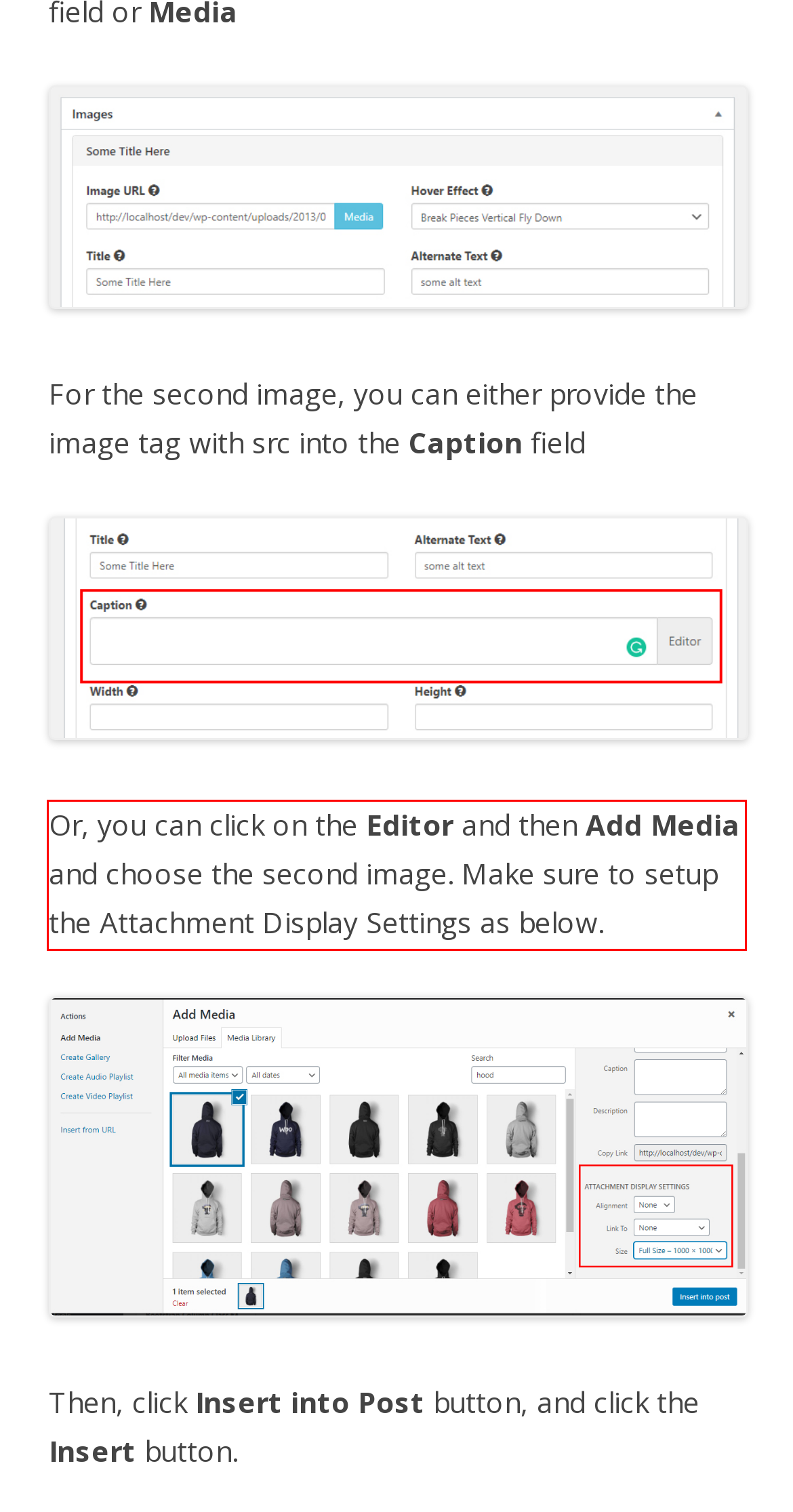The screenshot provided shows a webpage with a red bounding box. Apply OCR to the text within this red bounding box and provide the extracted content.

Or, you can click on the Editor and then Add Media and choose the second image. Make sure to setup the Attachment Display Settings as below.